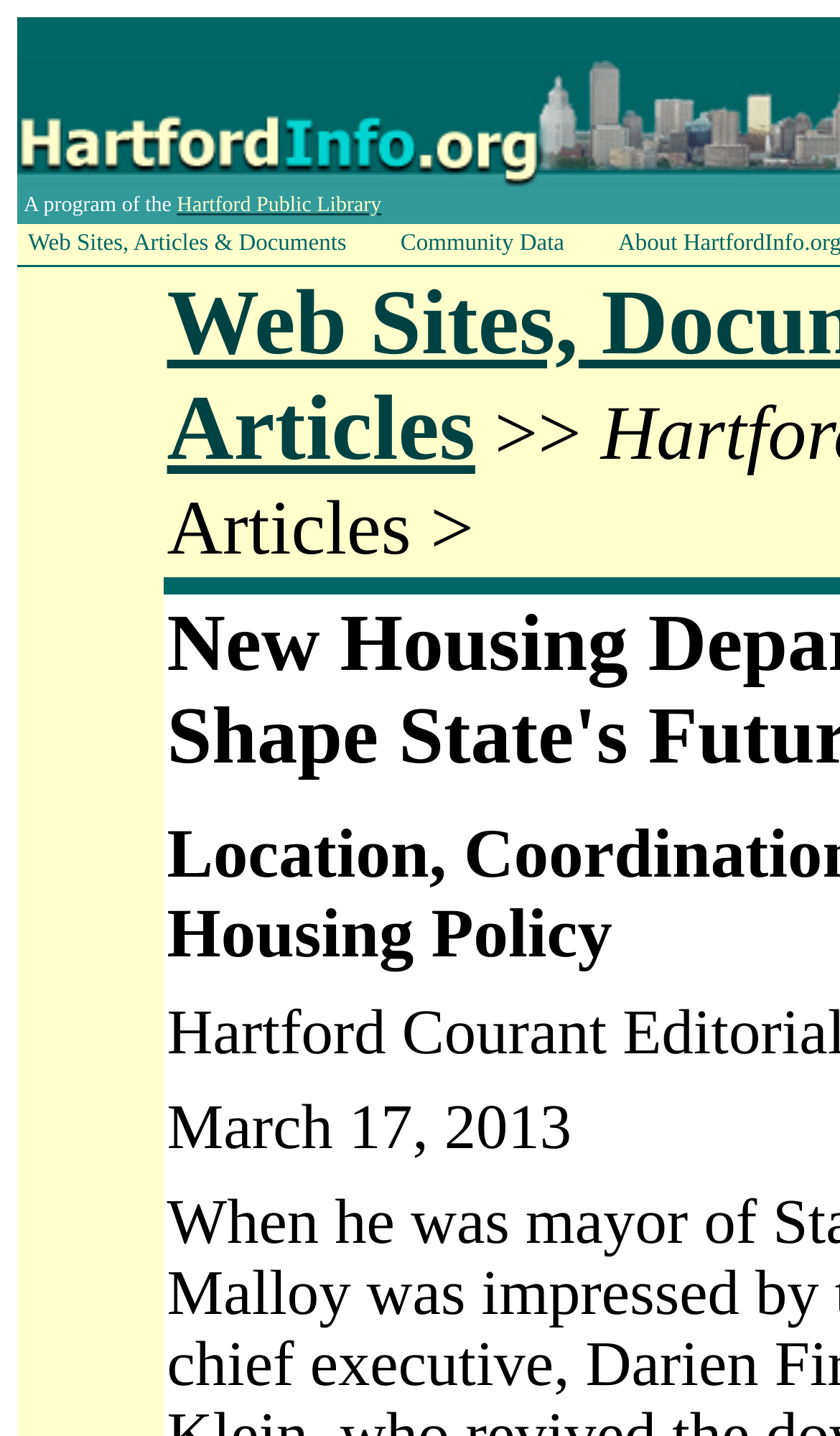What is the name of the library mentioned?
Please interpret the details in the image and answer the question thoroughly.

The answer can be found by looking at the link 'Hartford Public Library' within the LayoutTableCell element, which is a child of the LayoutTableRow element, indicating that it is part of a table structure. The text 'A program of the Hartford Public Library' is also nearby, suggesting a connection between the library and the program.